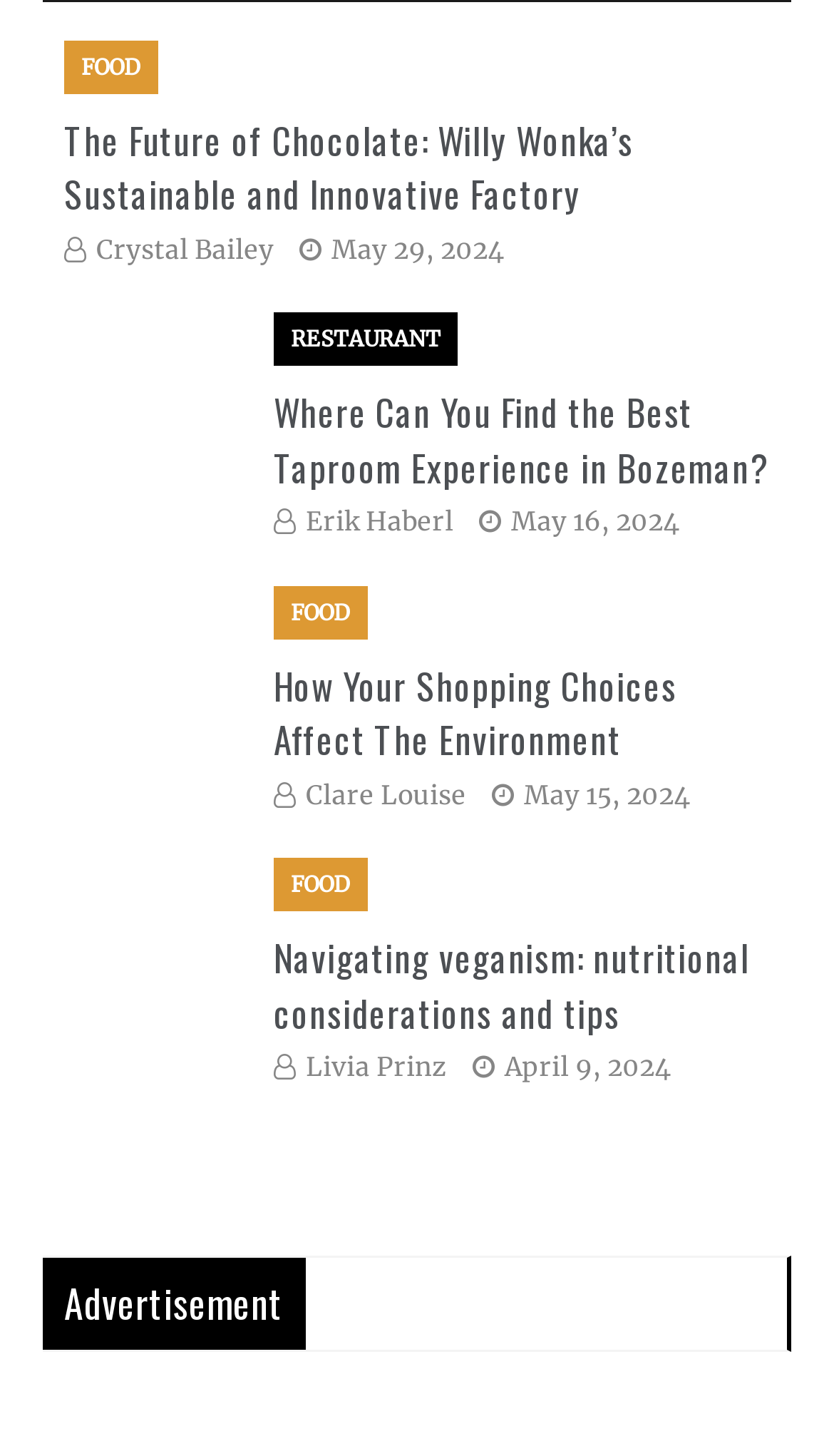When was the article 'How Your Shopping Choices Affect The Environment' published?
Refer to the screenshot and respond with a concise word or phrase.

May 15, 2024